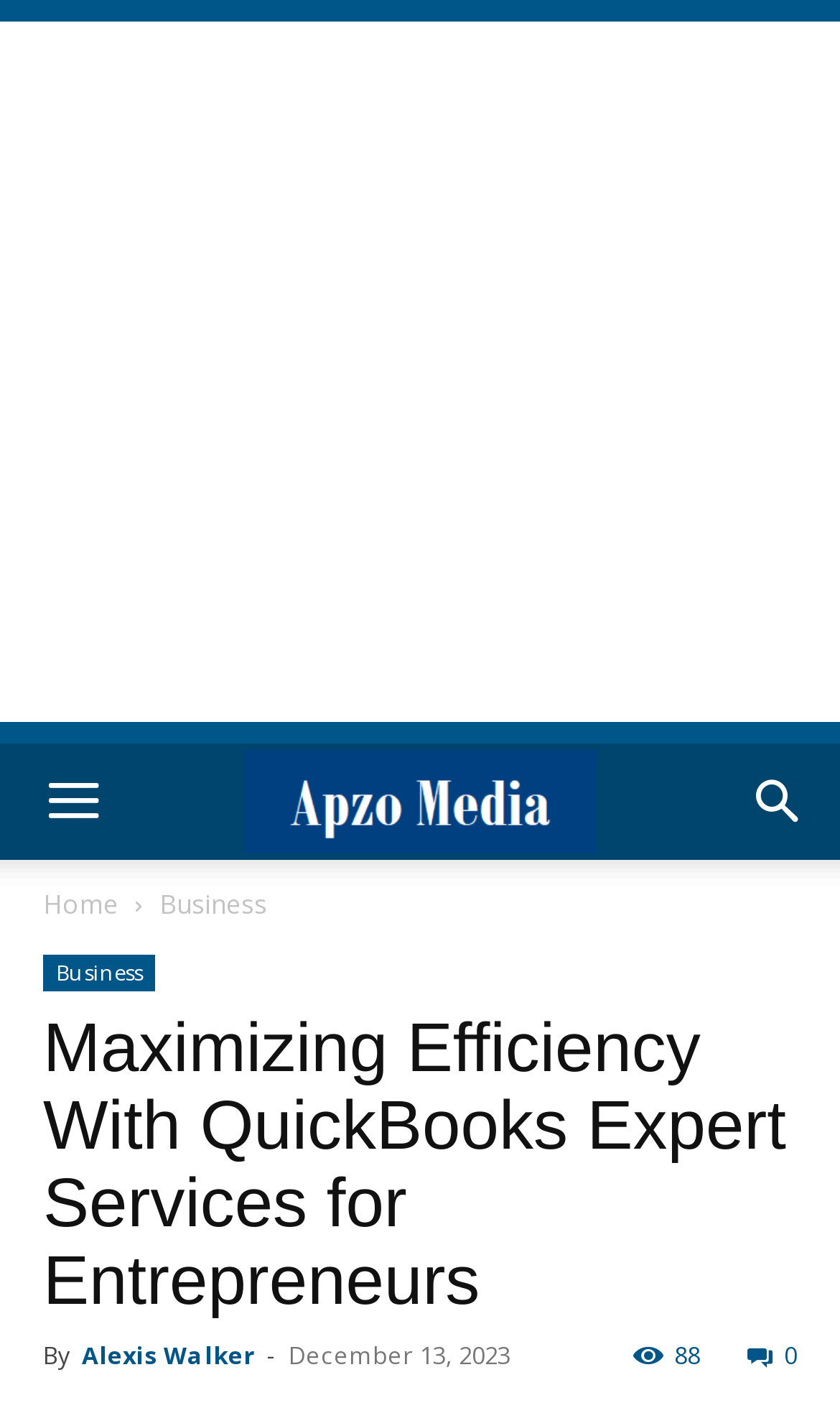Construct a thorough caption encompassing all aspects of the webpage.

This webpage is about maximizing efficiency with QuickBooks expert services for entrepreneurs. At the top, there is a layout table that spans the entire width of the page, taking up about half of the screen's height. Within this table, there is an iframe advertisement that occupies the entire width and most of the table's height.

On the top-right corner, there are two buttons: "Menu" and "Search". The "Menu" button is located near the top-left corner, while the "Search" button is positioned near the top-right corner.

Below the layout table, there are three links: "Home", "Business", and another "Business" link that is slightly below the first one. The "Home" link is located near the left edge of the screen, while the "Business" links are positioned slightly to the right.

Further down, there is a header section that spans almost the entire width of the page. Within this section, there is a heading that displays the title "Maximizing Efficiency With QuickBooks Expert Services for Entrepreneurs". Below the heading, there is a line of text that includes the author's name, "Alexis Walker", and the publication date, "December 13, 2023". There is also a link with a share icon and a number "88" that indicates the number of shares.

On the top-left corner, there is an image of "Apzo Media" that is positioned near the "Menu" button.